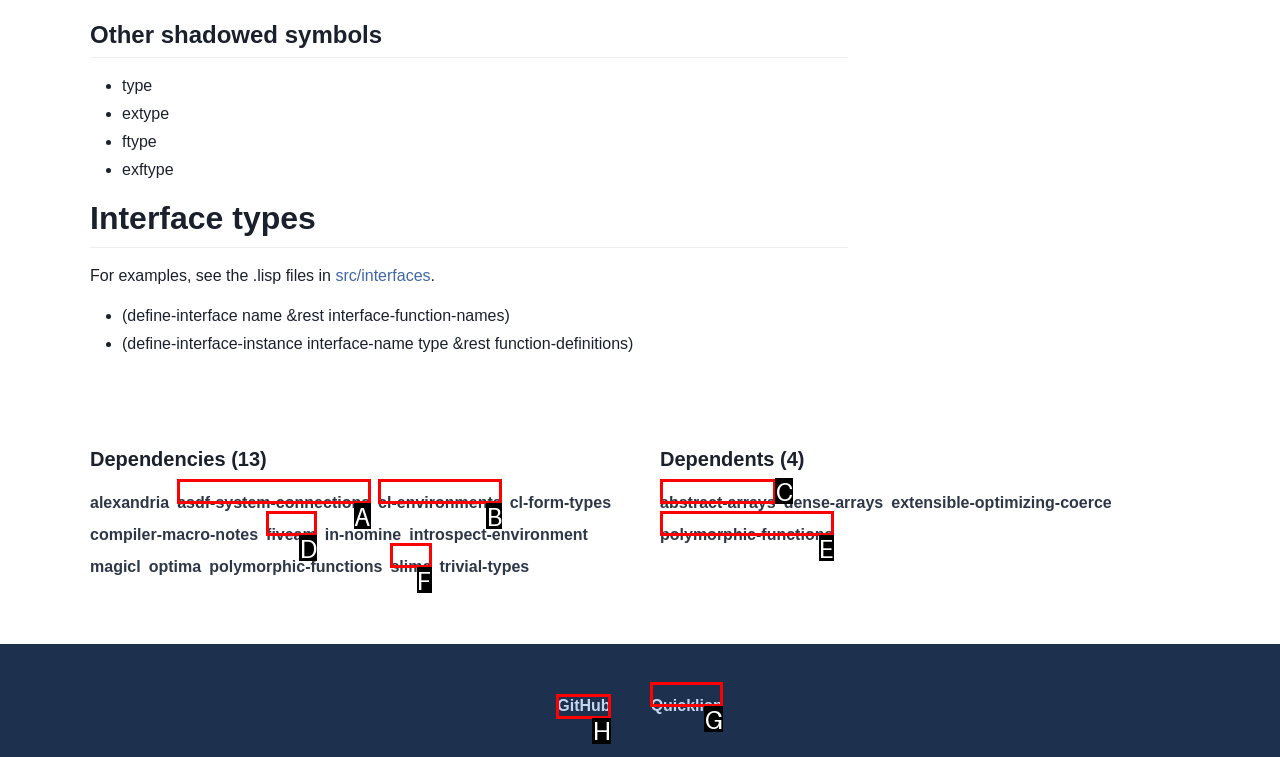Identify the appropriate choice to fulfill this task: Go to the 'GitHub' page
Respond with the letter corresponding to the correct option.

H